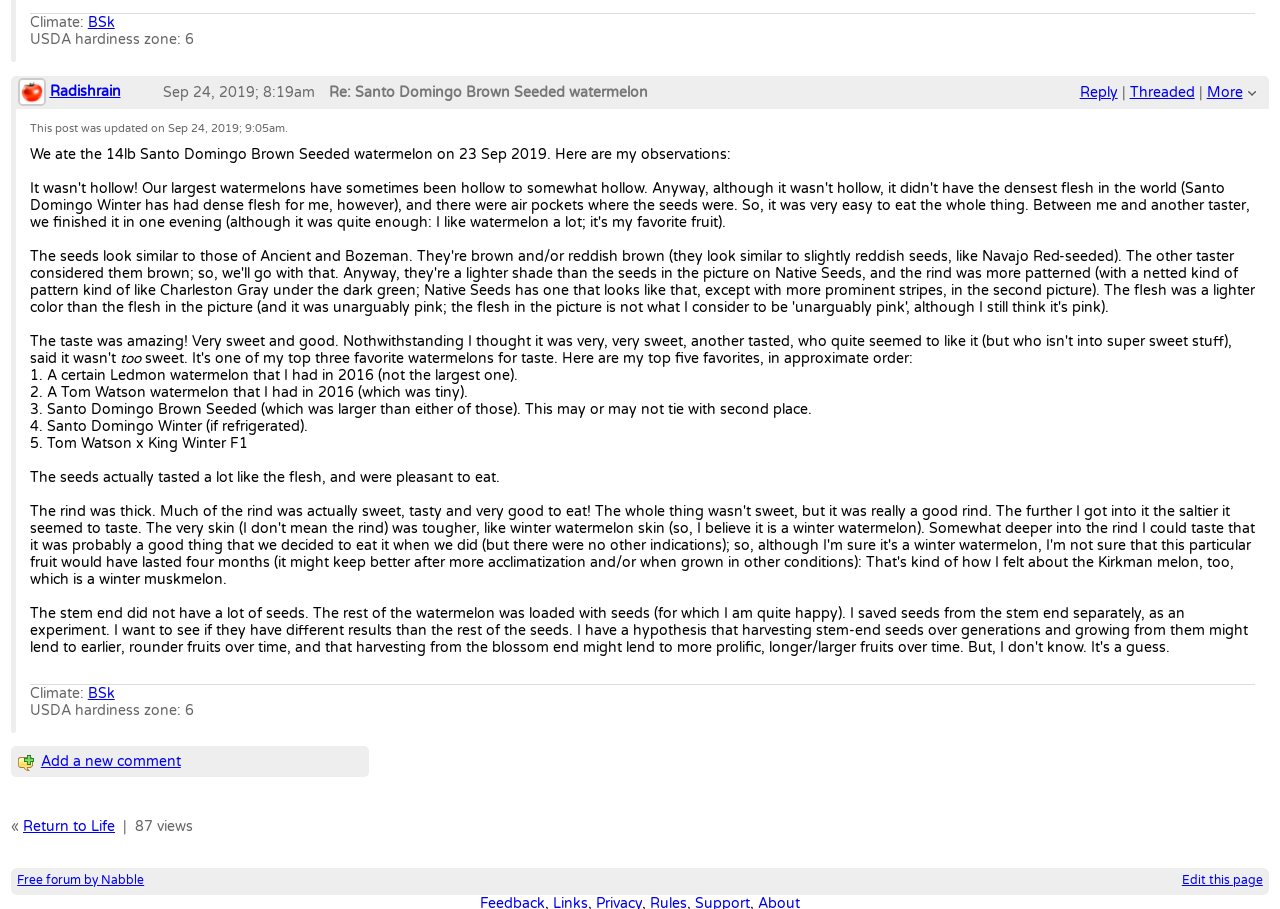Locate the bounding box coordinates of the element I should click to achieve the following instruction: "Click the 'Add a new comment' link".

[0.032, 0.817, 0.141, 0.835]